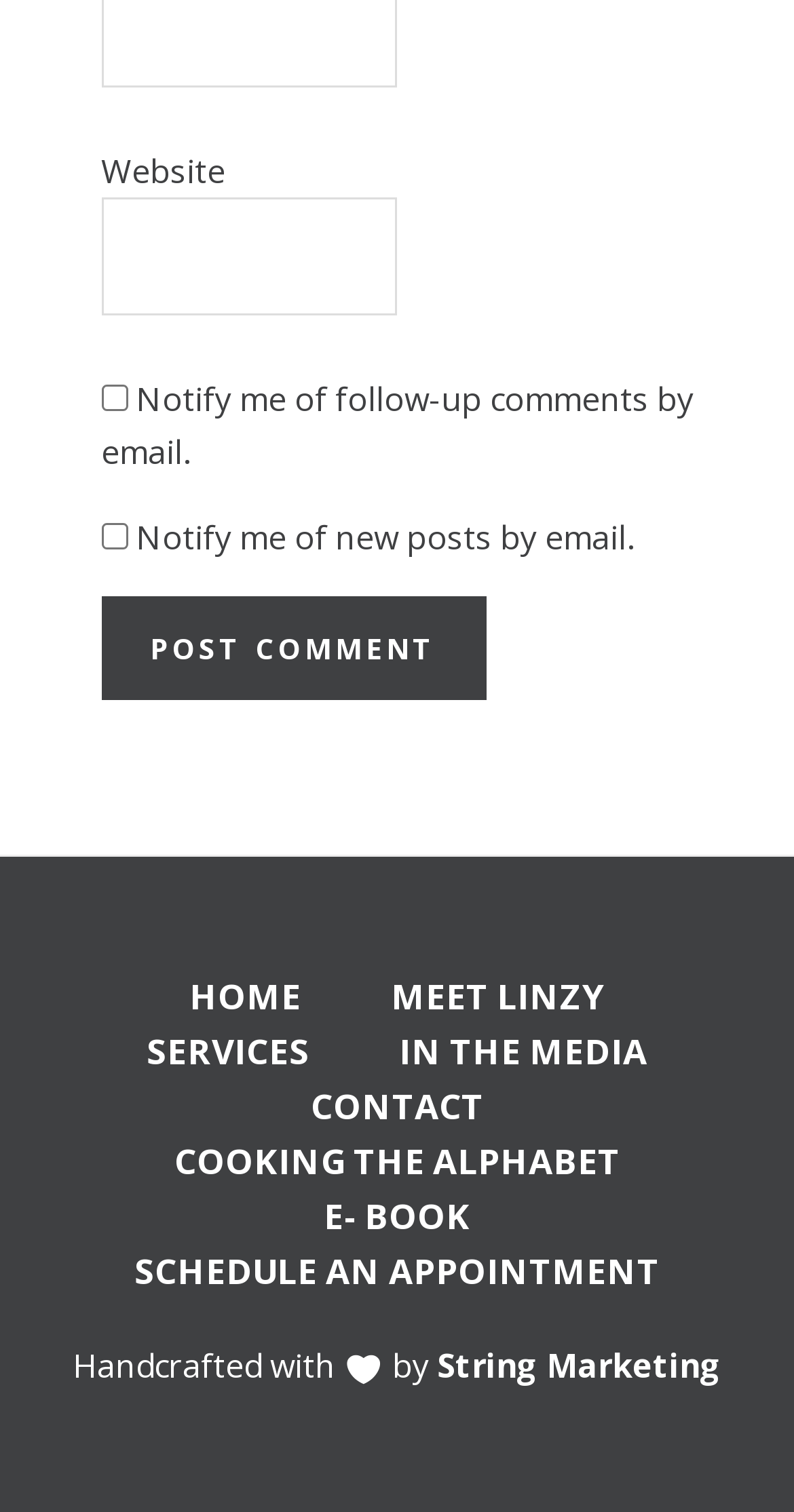Reply to the question below using a single word or brief phrase:
What is the text above the footer section?

Handcrafted with by